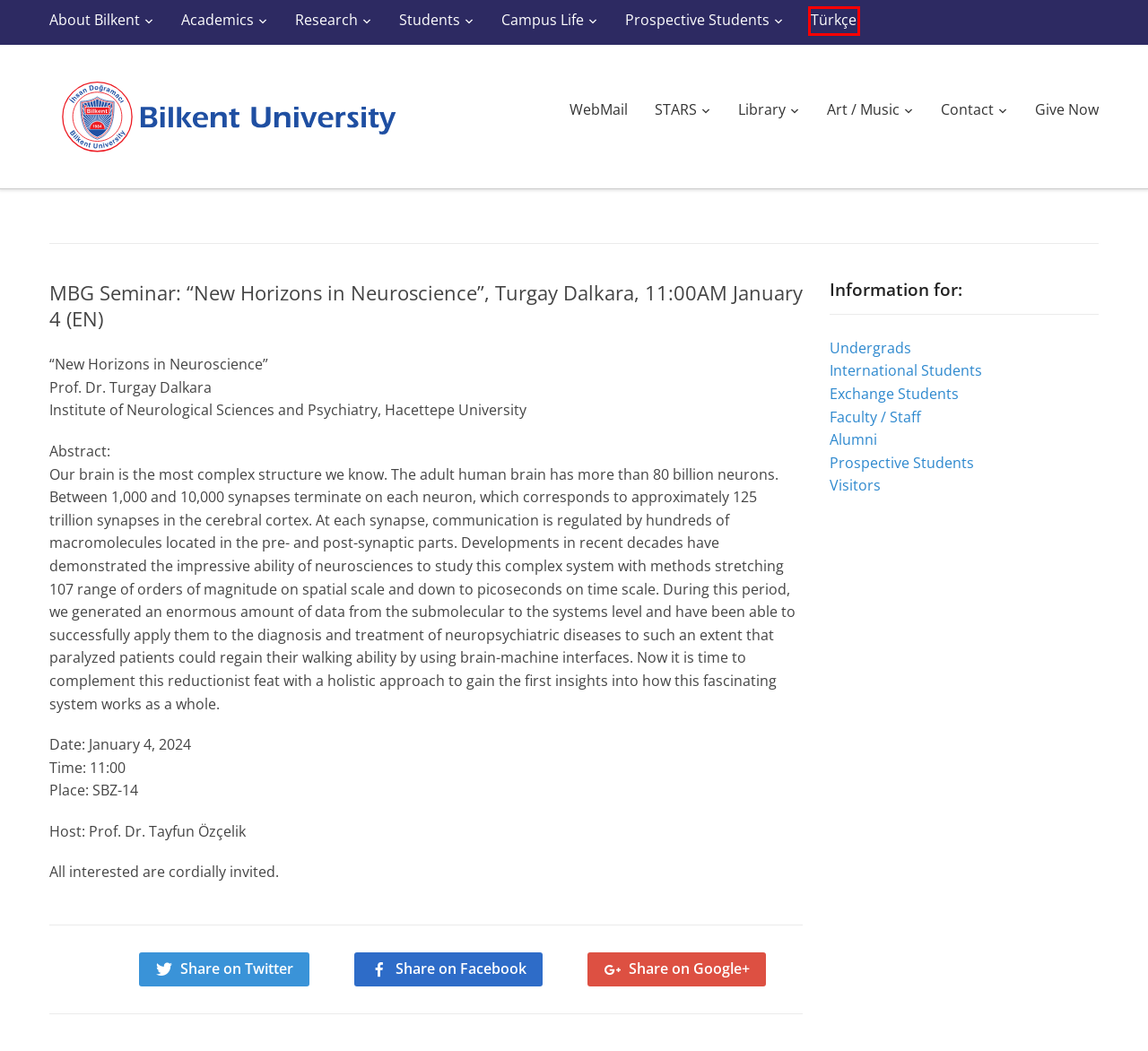Consider the screenshot of a webpage with a red bounding box around an element. Select the webpage description that best corresponds to the new page after clicking the element inside the red bounding box. Here are the candidates:
A. TR / Bilkent Universitesi
B. EN / Bilkent University – About Bilkent
C. EN / Bilkent University – Campus Life
D. EN / Bilkent University – Alumni
E. EN / Bilkent University – Contact
F. EN / Bilkent University – Visitors
G. EN / Bilkent University – Academics
H. Bilkent University - Exchange Programs

A